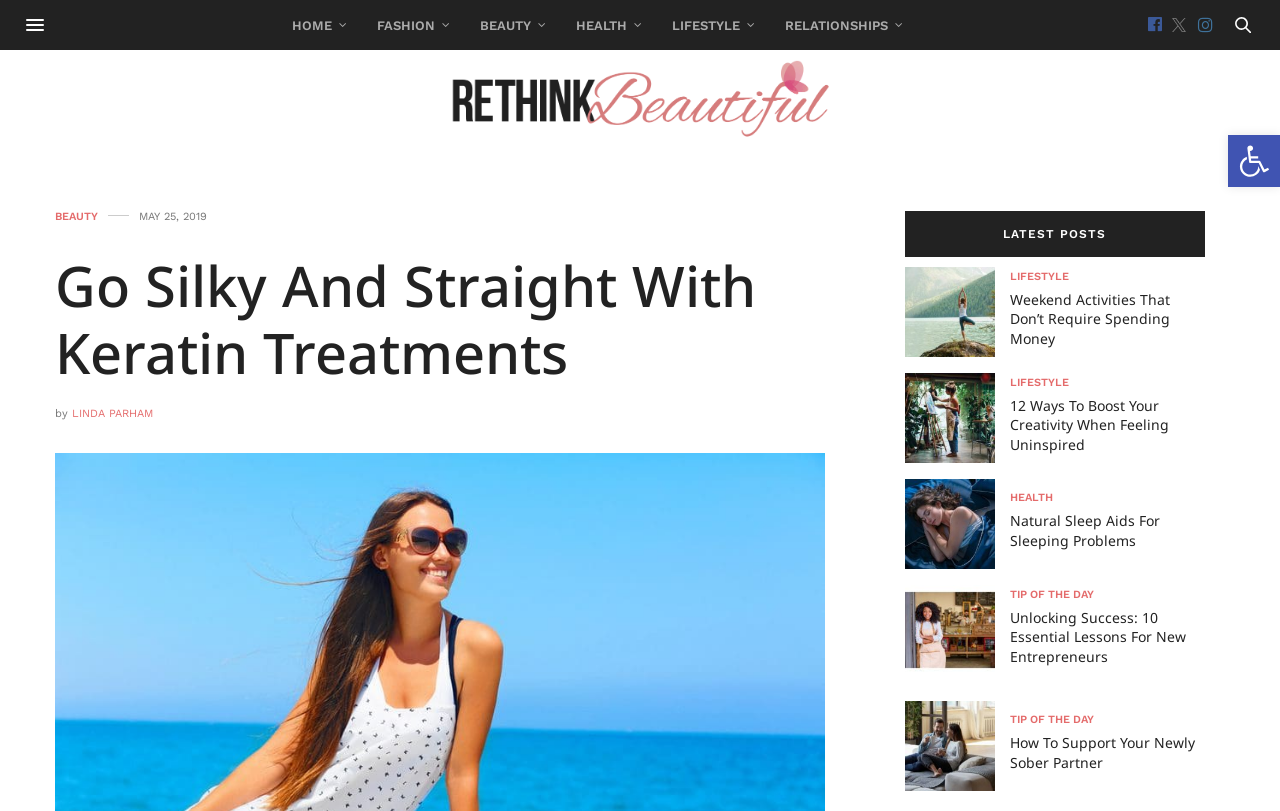Please find the bounding box coordinates of the clickable region needed to complete the following instruction: "Read the article about keratin treatments". The bounding box coordinates must consist of four float numbers between 0 and 1, i.e., [left, top, right, bottom].

[0.043, 0.311, 0.645, 0.476]